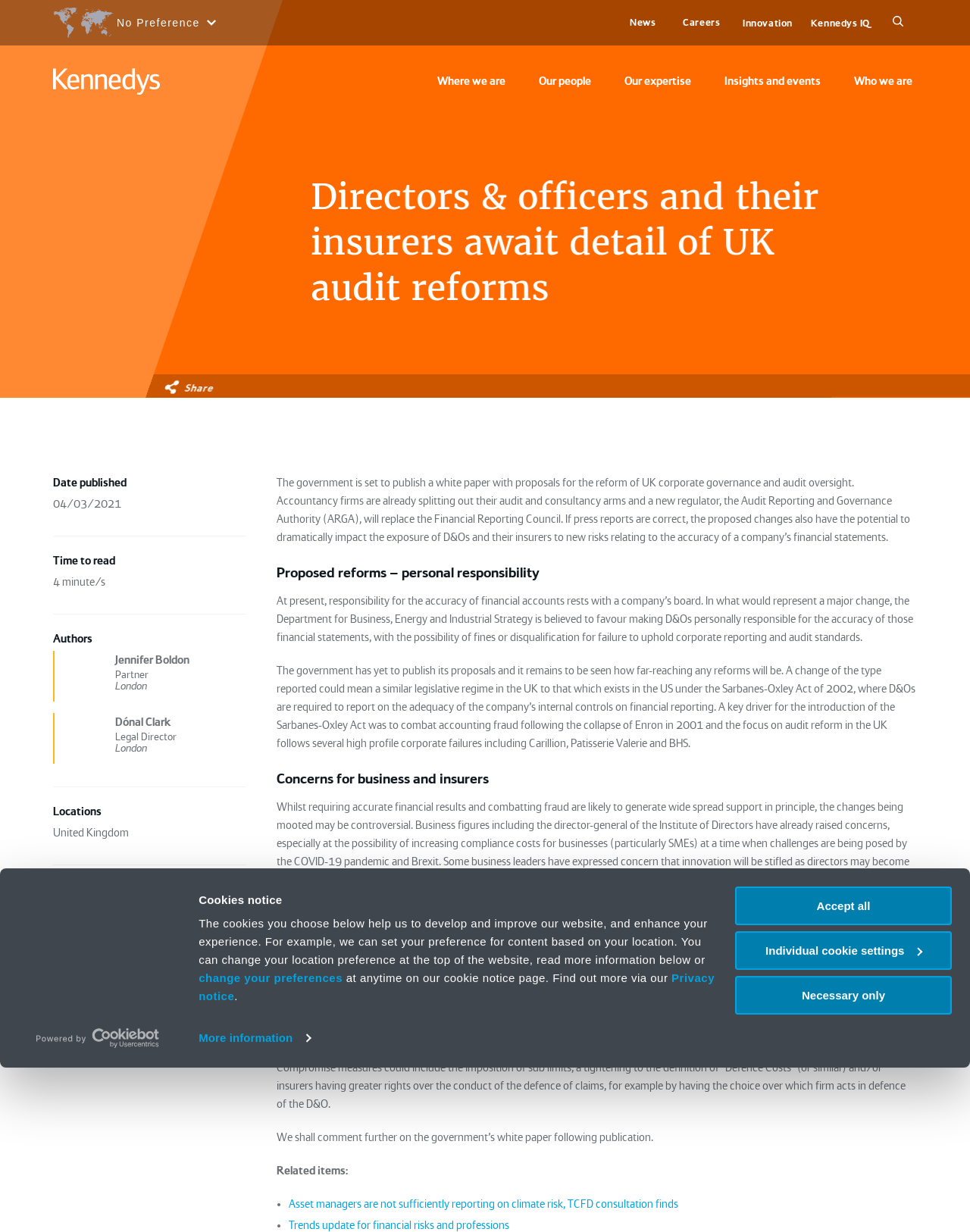Find the bounding box coordinates for the UI element that matches this description: "Directors and officers liability".

[0.055, 0.732, 0.242, 0.747]